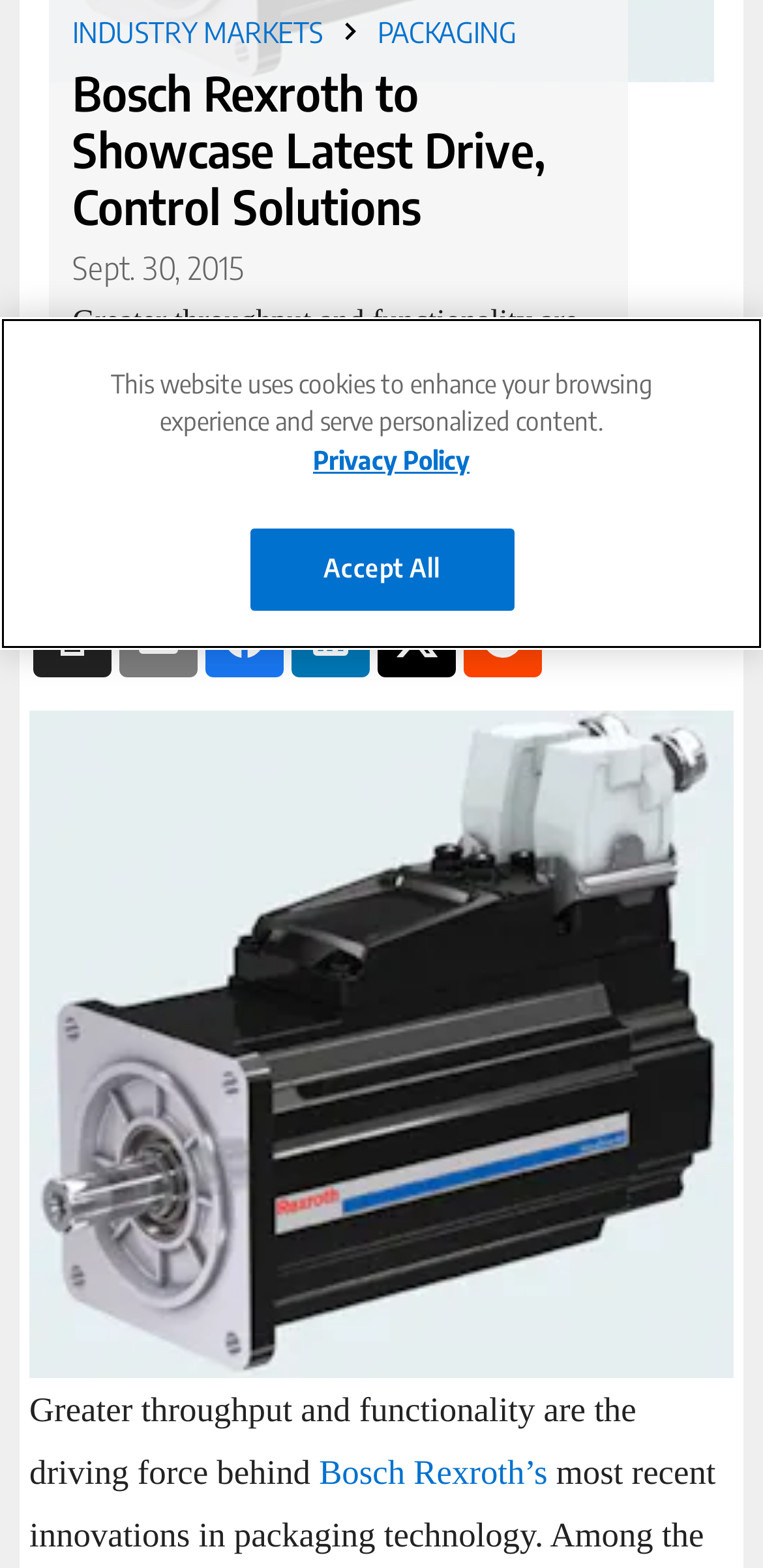Locate the bounding box of the UI element described by: "CSIA Exchange" in the given webpage screenshot.

[0.0, 0.347, 0.082, 0.39]